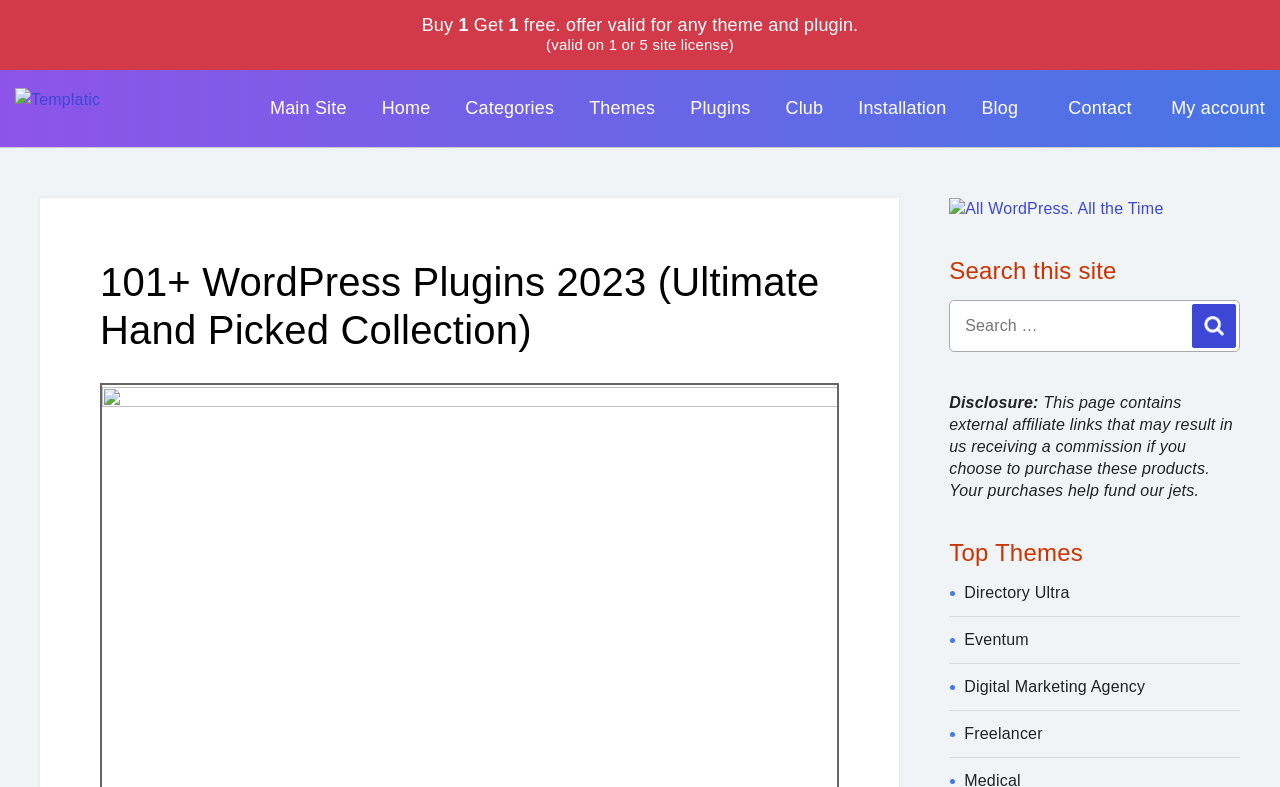What is the text above the search box?
Look at the image and respond with a one-word or short-phrase answer.

Search this site